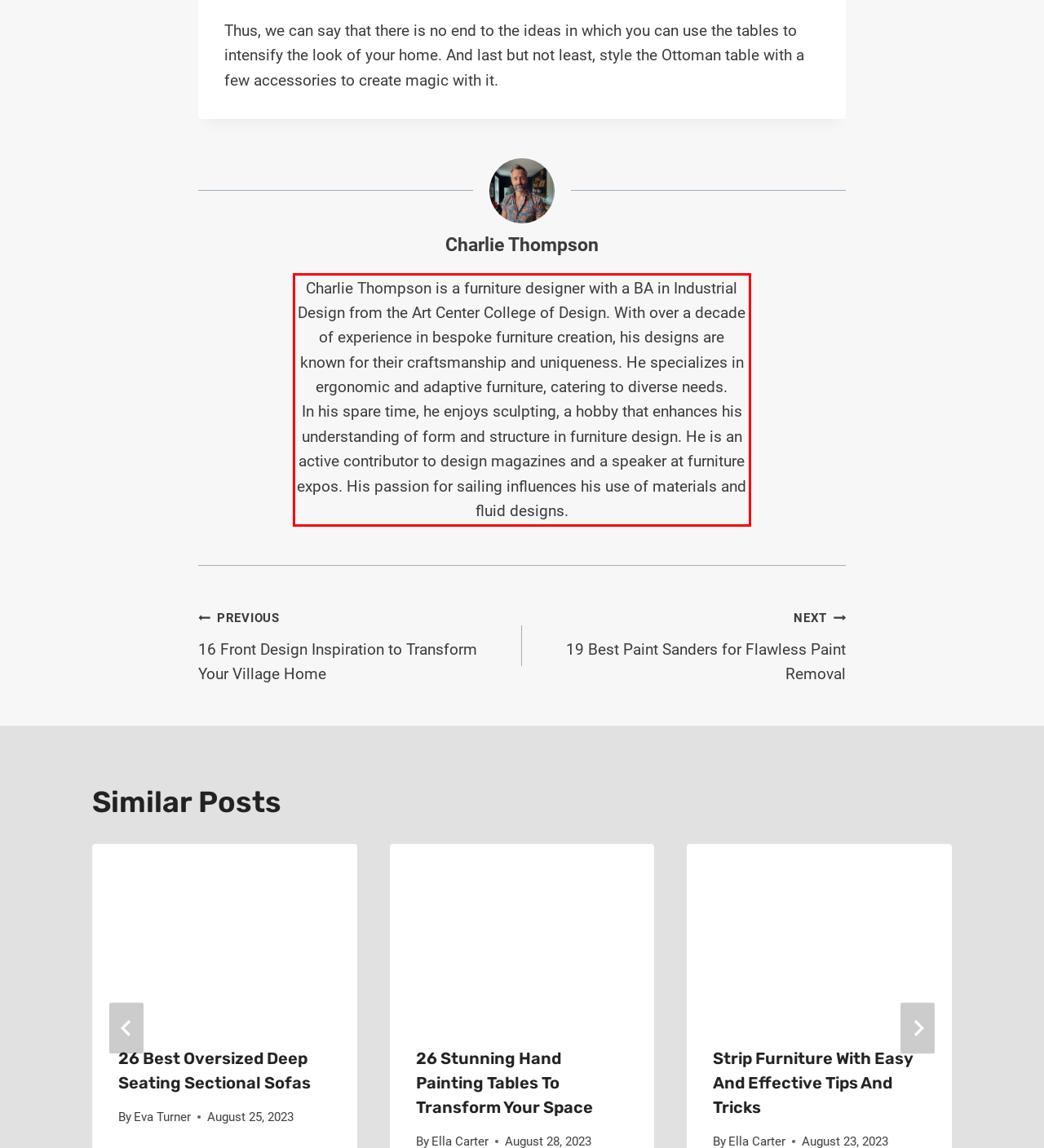Given a screenshot of a webpage with a red bounding box, extract the text content from the UI element inside the red bounding box.

Charlie Thompson is a furniture designer with a BA in Industrial Design from the Art Center College of Design. With over a decade of experience in bespoke furniture creation, his designs are known for their craftsmanship and uniqueness. He specializes in ergonomic and adaptive furniture, catering to diverse needs. In his spare time, he enjoys sculpting, a hobby that enhances his understanding of form and structure in furniture design. He is an active contributor to design magazines and a speaker at furniture expos. His passion for sailing influences his use of materials and fluid designs.